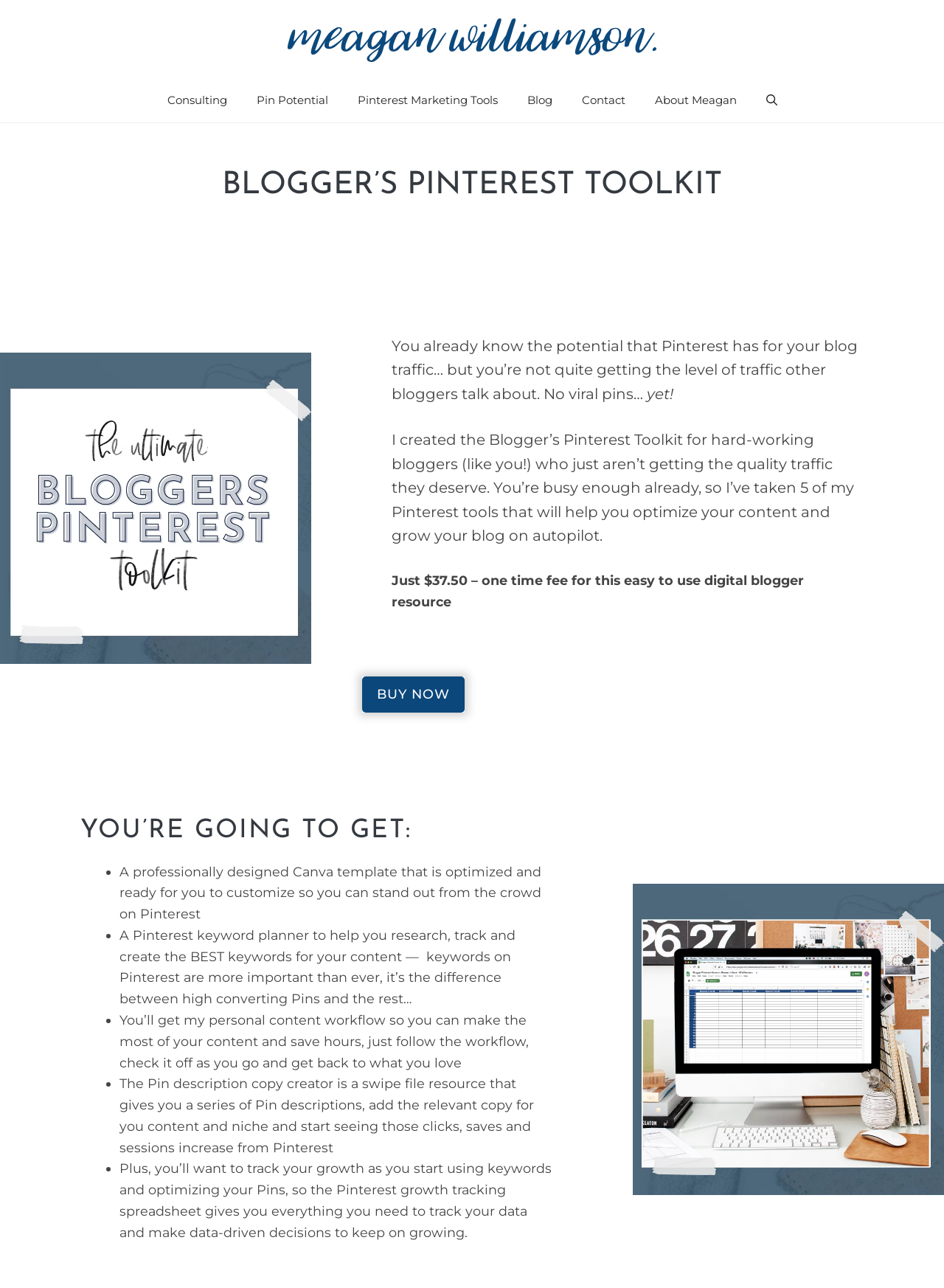Indicate the bounding box coordinates of the clickable region to achieve the following instruction: "Go to the 'Pinterest Marketing Tools' section."

[0.363, 0.061, 0.543, 0.095]